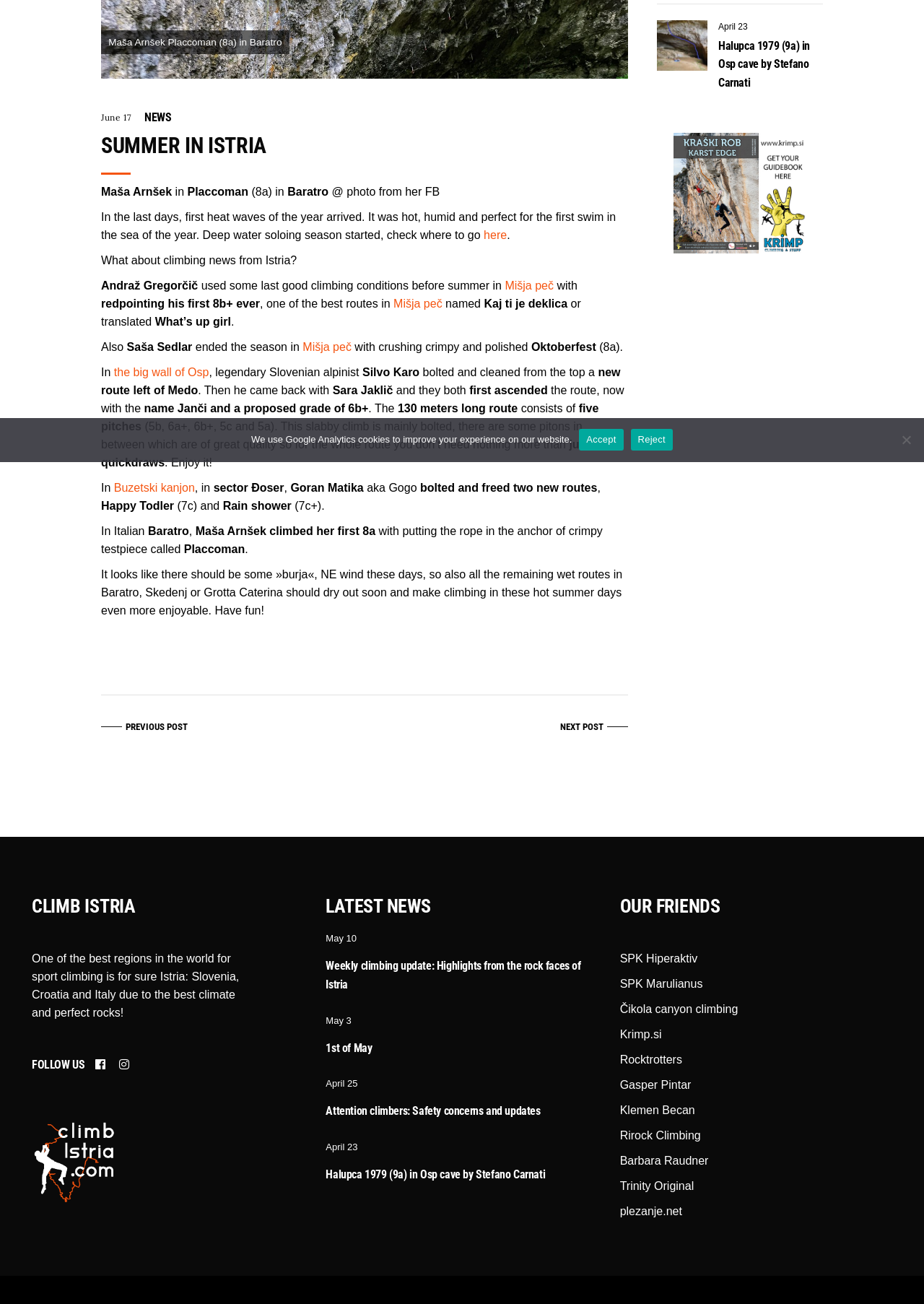Identify the bounding box coordinates for the UI element described as: "alt="Climb Istria logo"". The coordinates should be provided as four floats between 0 and 1: [left, top, right, bottom].

[0.034, 0.859, 0.278, 0.924]